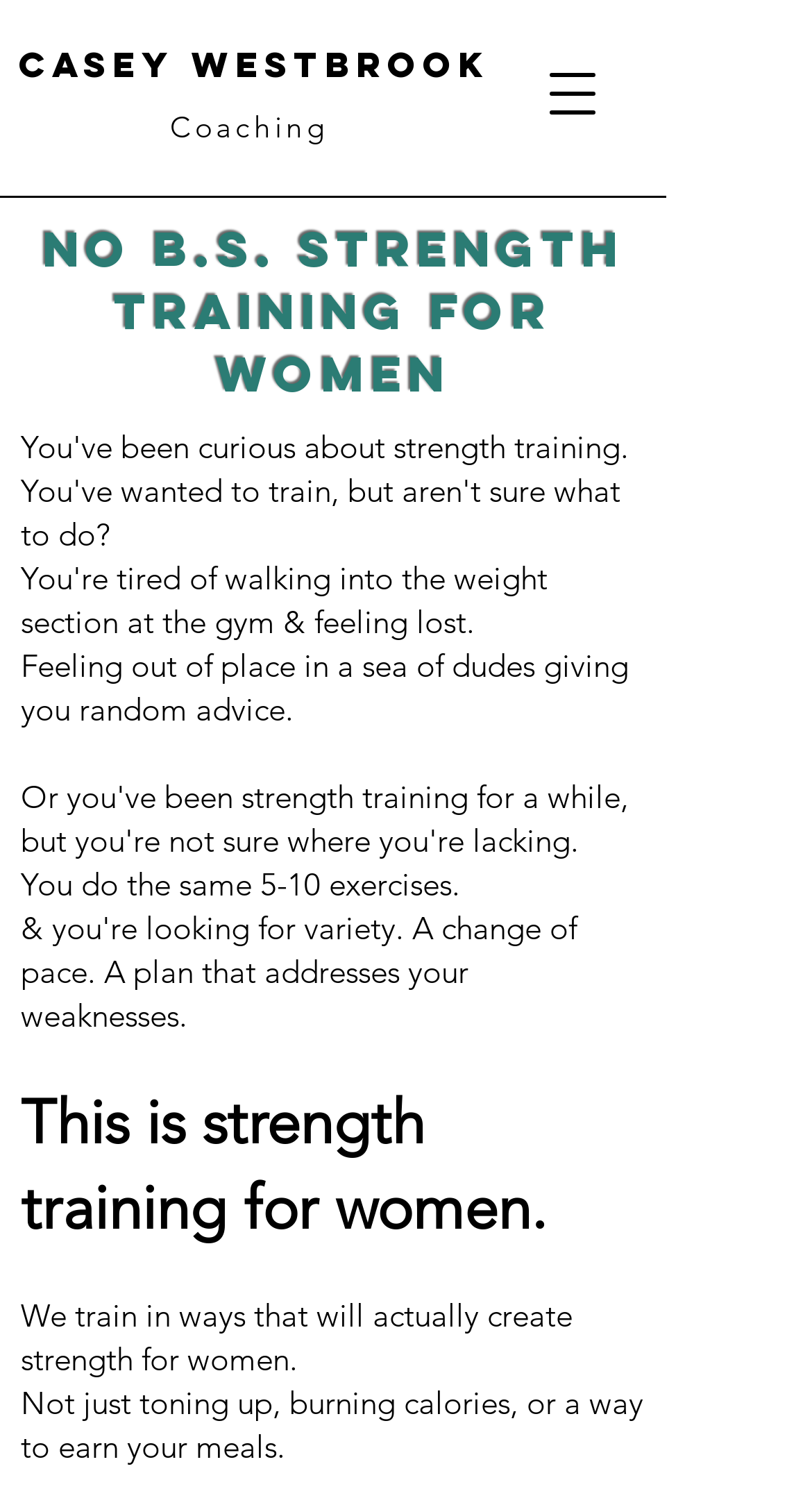Give a detailed explanation of the elements present on the webpage.

The webpage is about strength training for women in Bend, Oregon, specifically highlighting the services of Casey Westbrook. At the top left of the page, there is a link to Casey Westbrook's profile, followed by a link to Coaching services. On the top right, there is a button to open a navigation menu.

Below the top navigation, a prominent heading reads "NO B.S. Strength Training for women". This is followed by a series of paragraphs that describe the challenges women face in traditional strength training environments and the unique approach of this program. The text explains that women often feel out of place in gyms dominated by men, and are given generic advice that doesn't address their specific needs. The program promises to provide strength training that is tailored to women's needs, focusing on creating real strength rather than just toning up or burning calories.